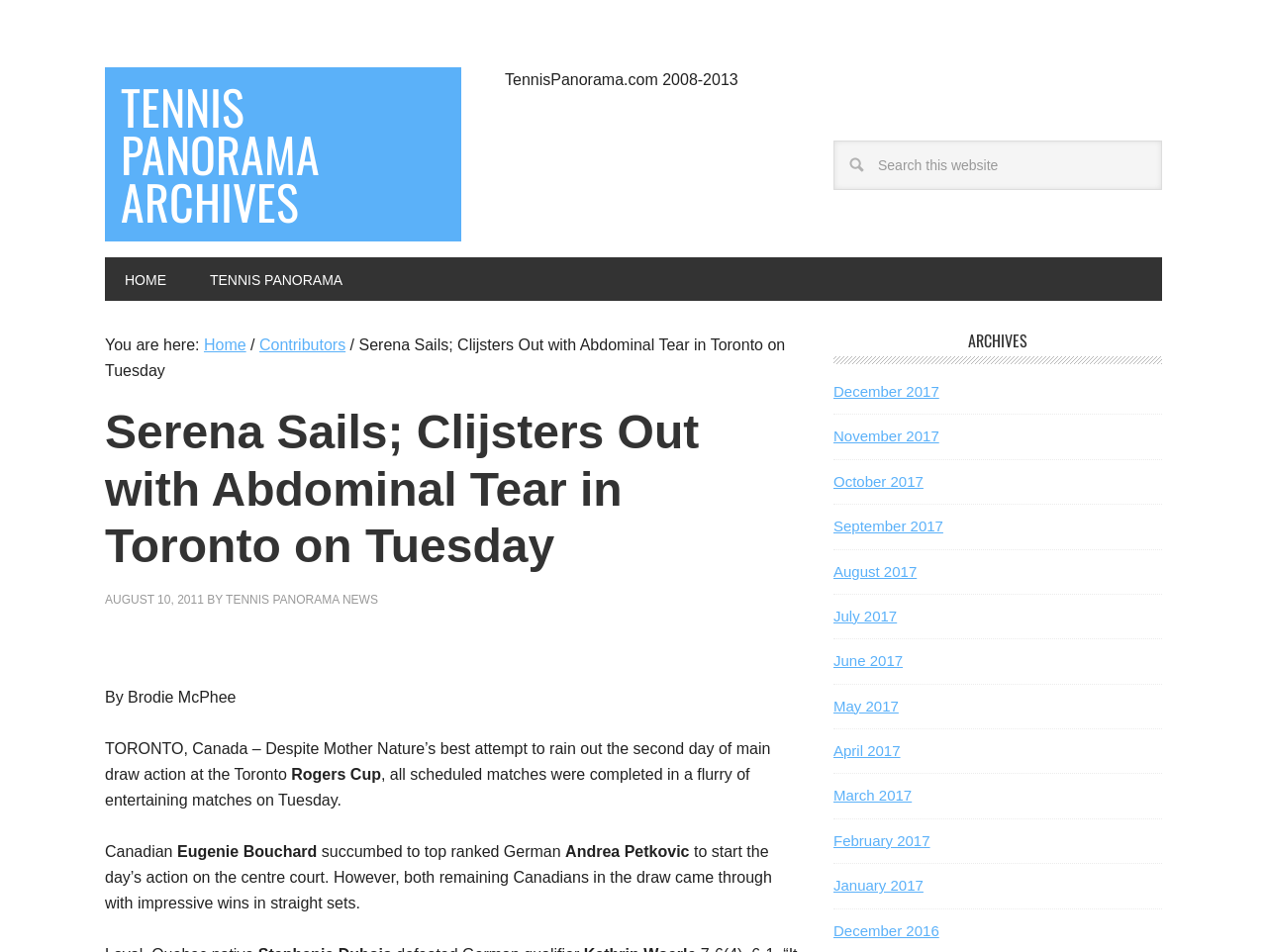What is the name of the Canadian tennis player mentioned?
Please give a detailed and elaborate answer to the question based on the image.

The answer can be found in the text content of the webpage, specifically in the sentence 'Canadian Eugenie Bouchard...' where the name of the Canadian tennis player is mentioned.